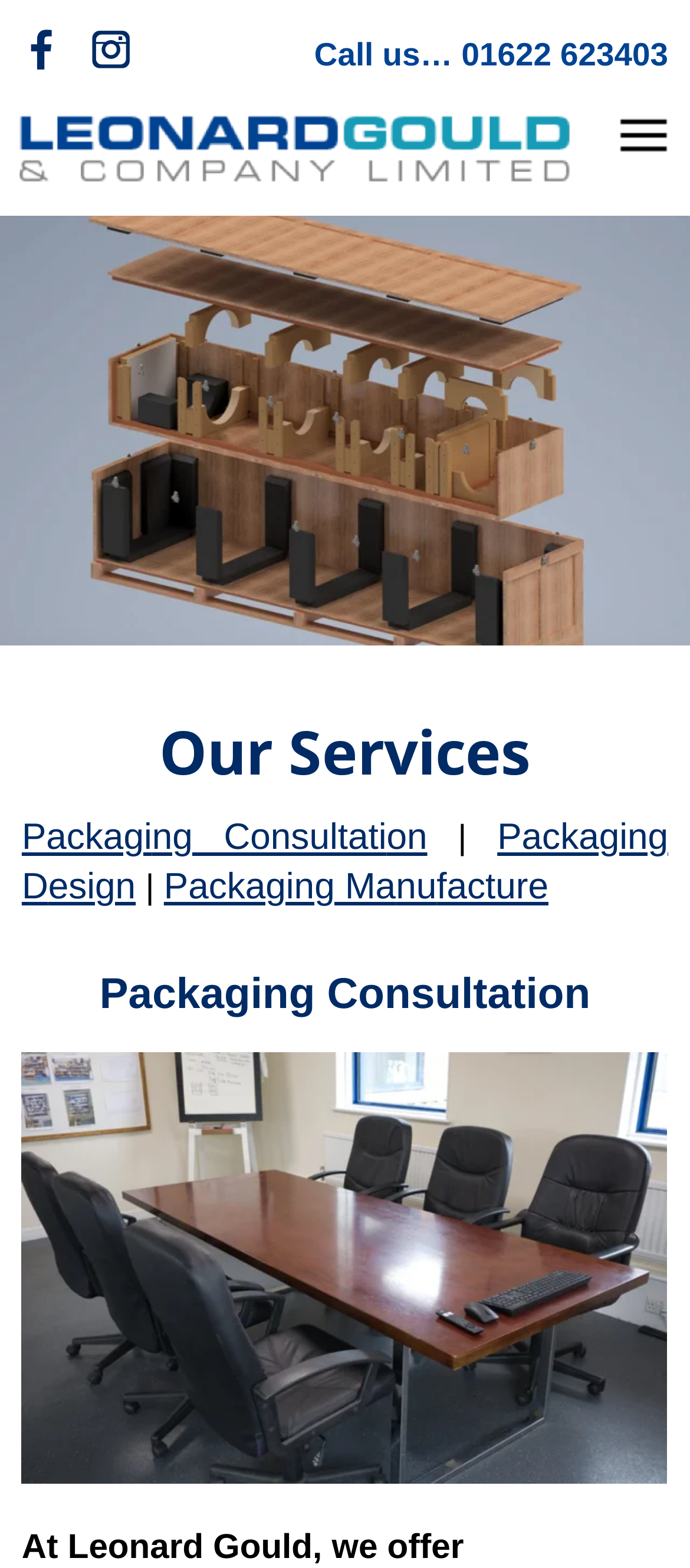Identify the bounding box coordinates of the section that should be clicked to achieve the task described: "Click the 'Packaging Design' link".

[0.057, 0.454, 0.162, 0.475]